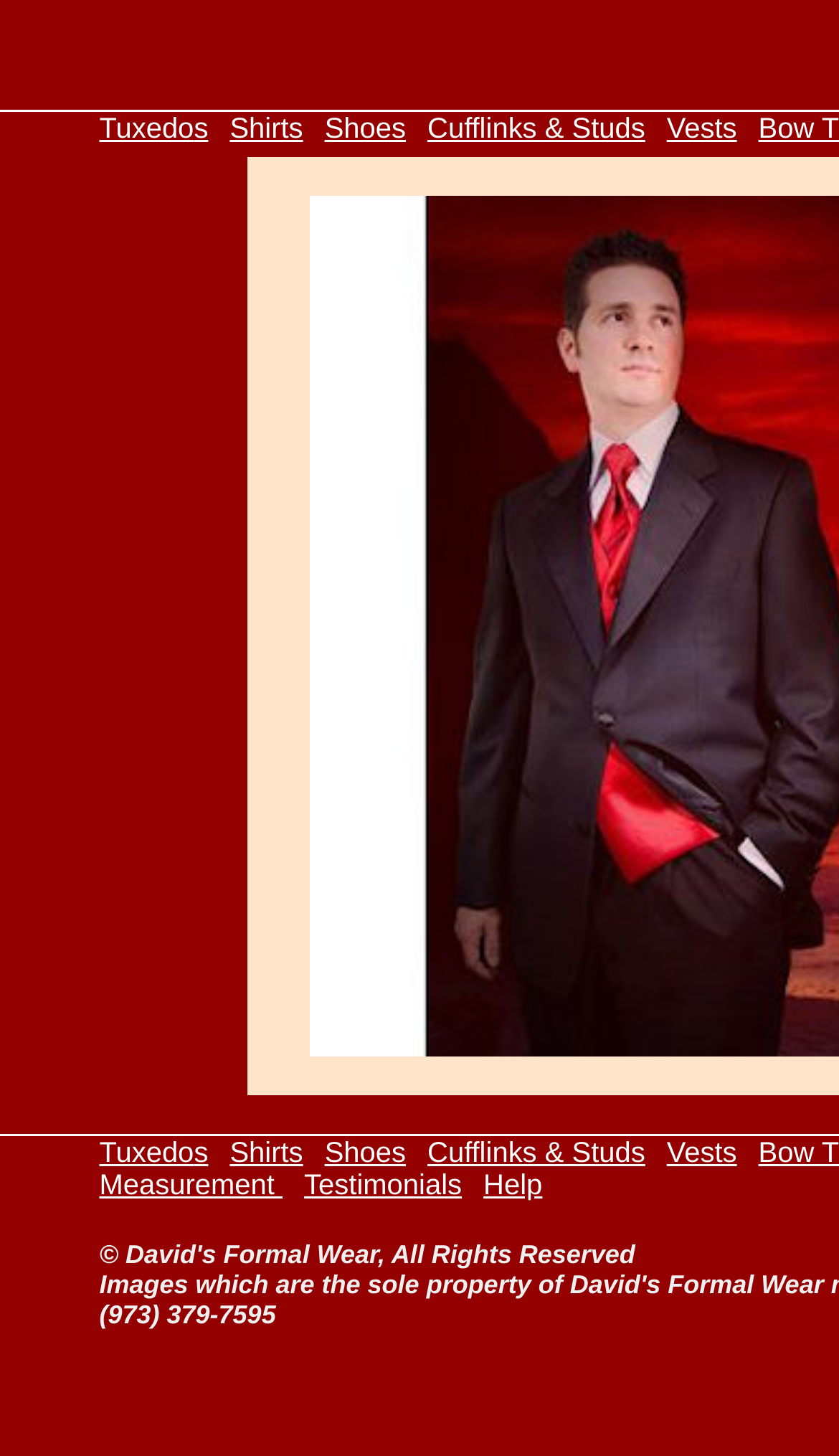Please find the bounding box coordinates of the clickable region needed to complete the following instruction: "Take a measurement". The bounding box coordinates must consist of four float numbers between 0 and 1, i.e., [left, top, right, bottom].

[0.118, 0.801, 0.337, 0.826]